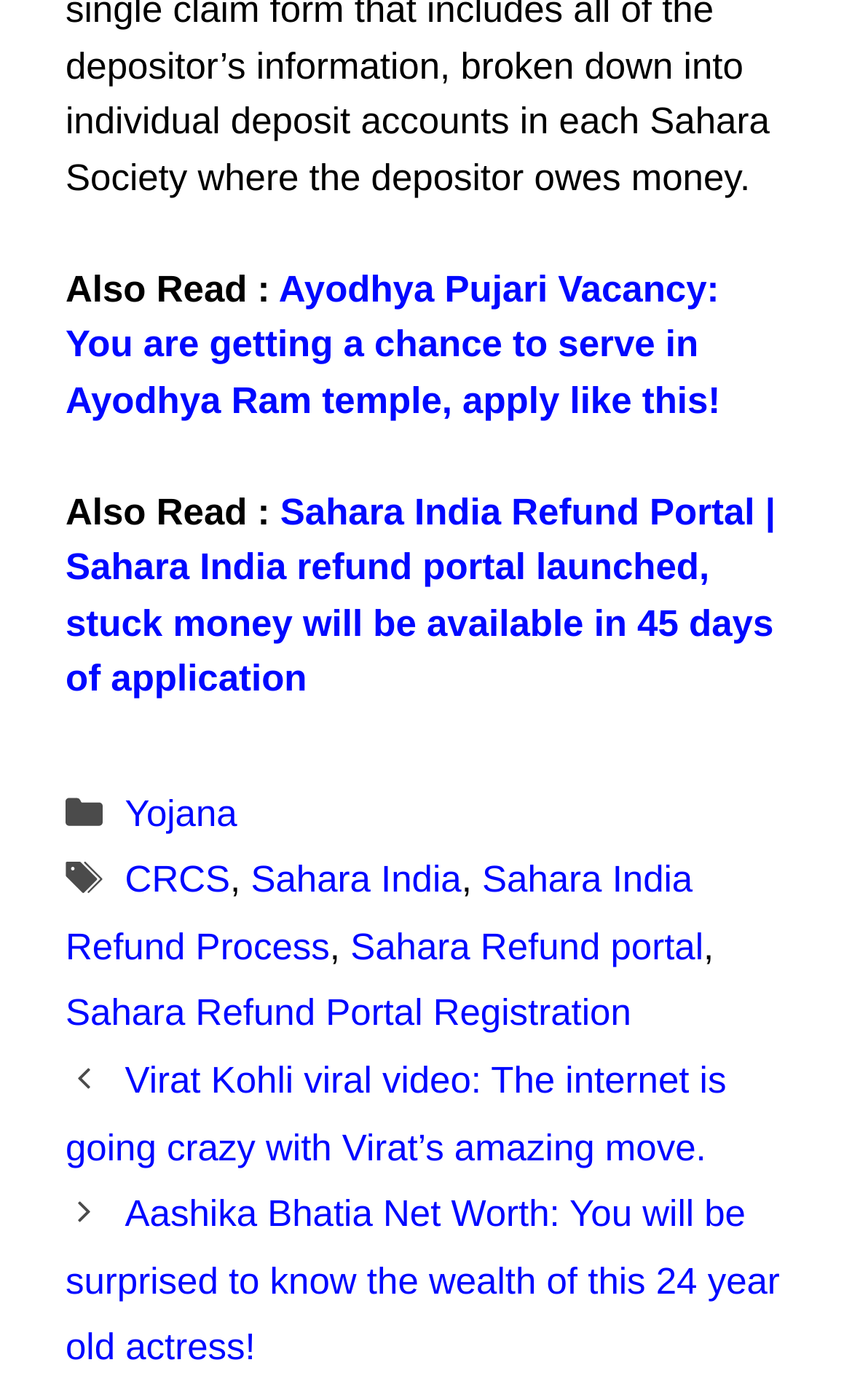Identify the bounding box coordinates of the specific part of the webpage to click to complete this instruction: "view upcoming events".

None